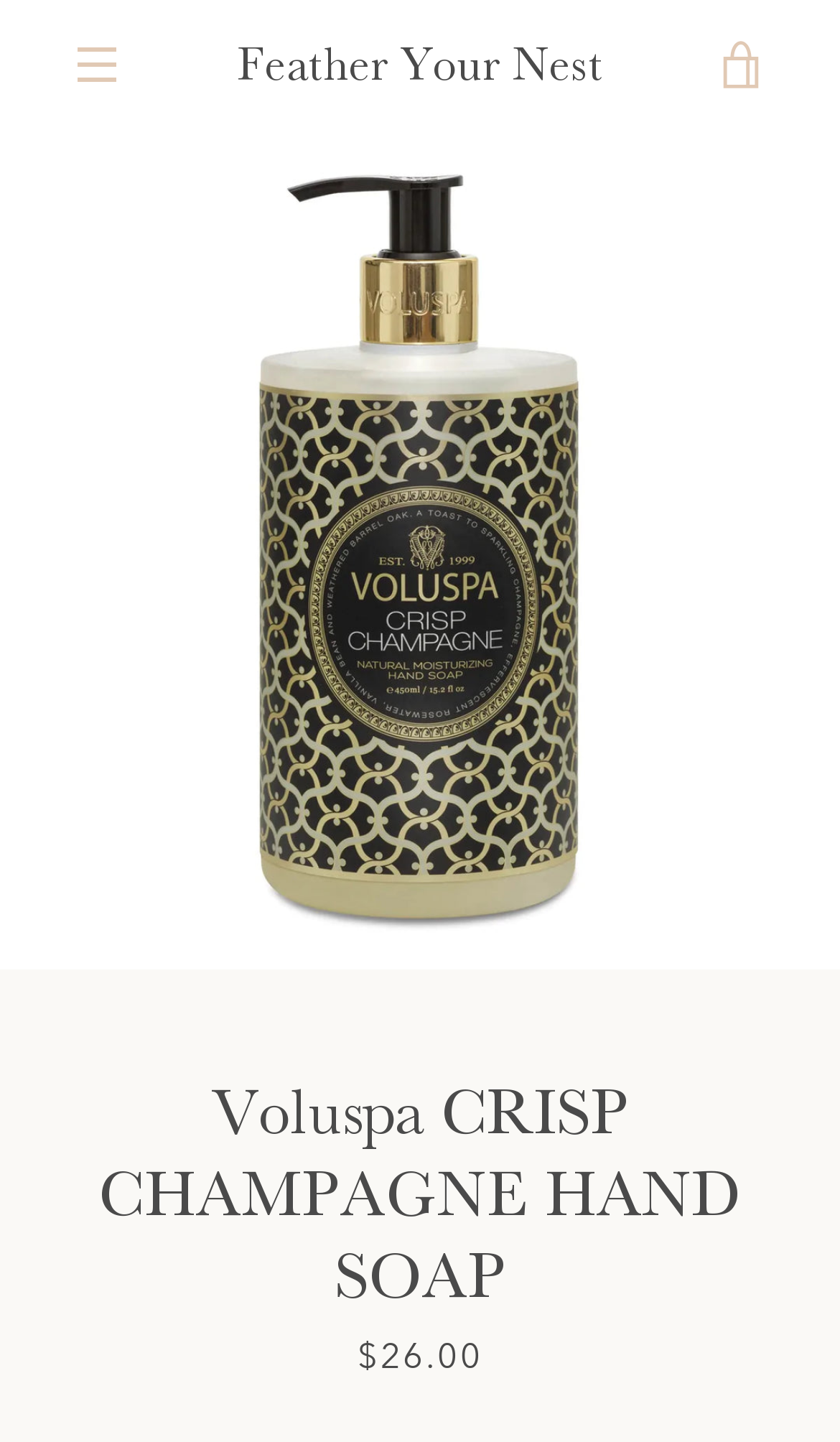Answer this question using a single word or a brief phrase:
What is the price of the product?

$26.00